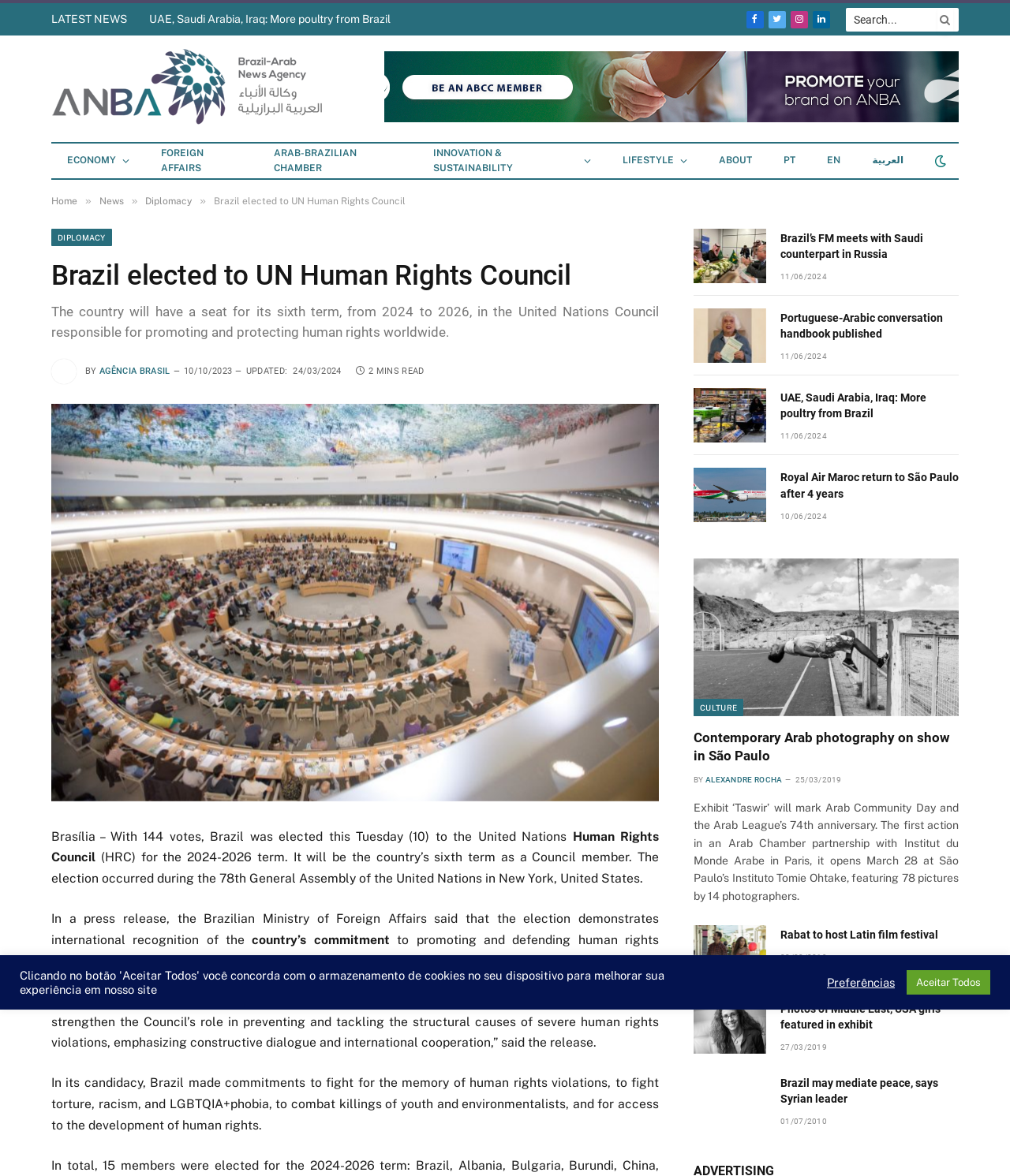Answer the question below in one word or phrase:
What is the term of Brazil's seat in the UN Human Rights Council?

2024-2026